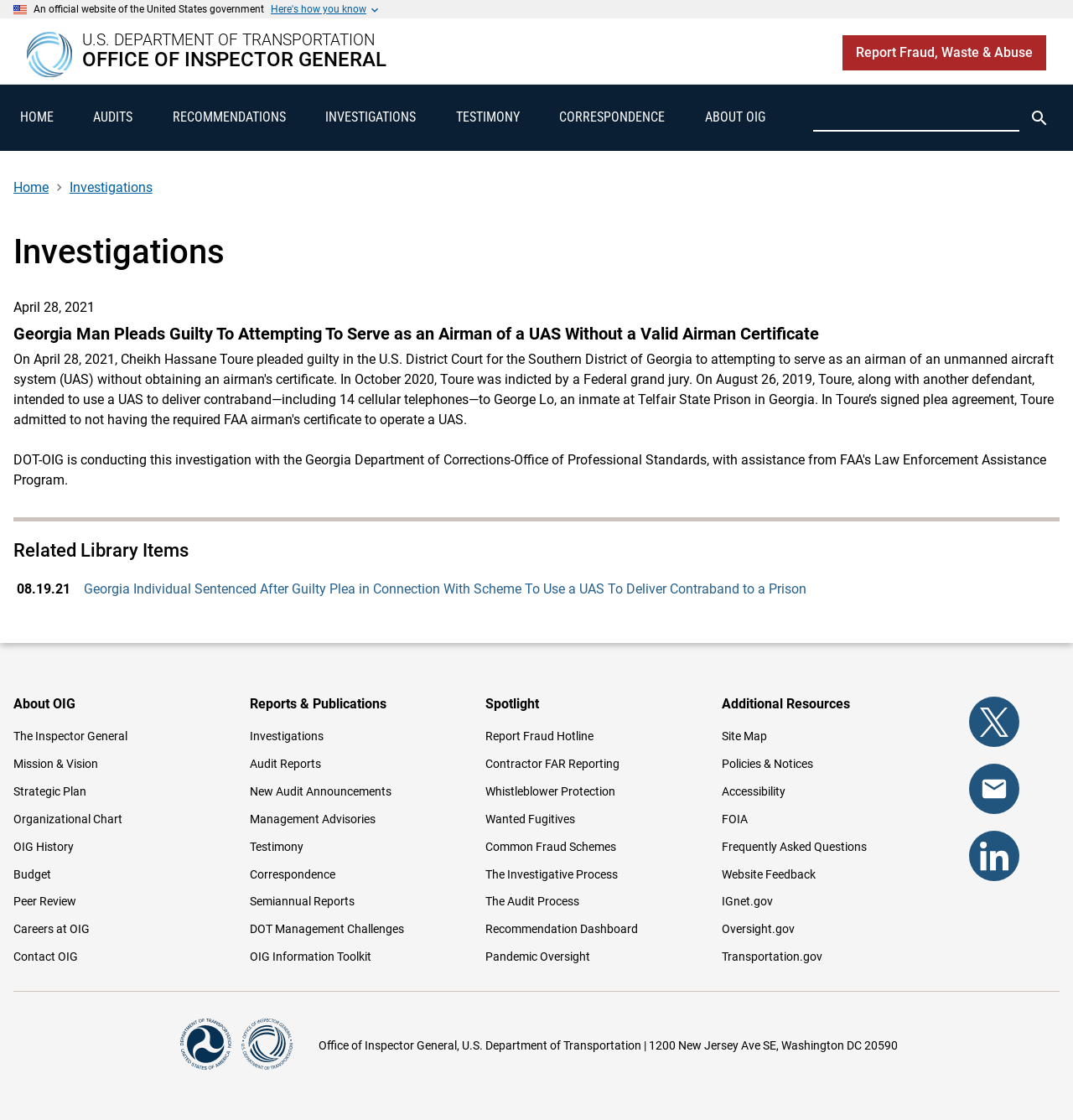Give the bounding box coordinates for the element described by: "Report Fraud, Waste & Abuse".

[0.785, 0.032, 0.975, 0.063]